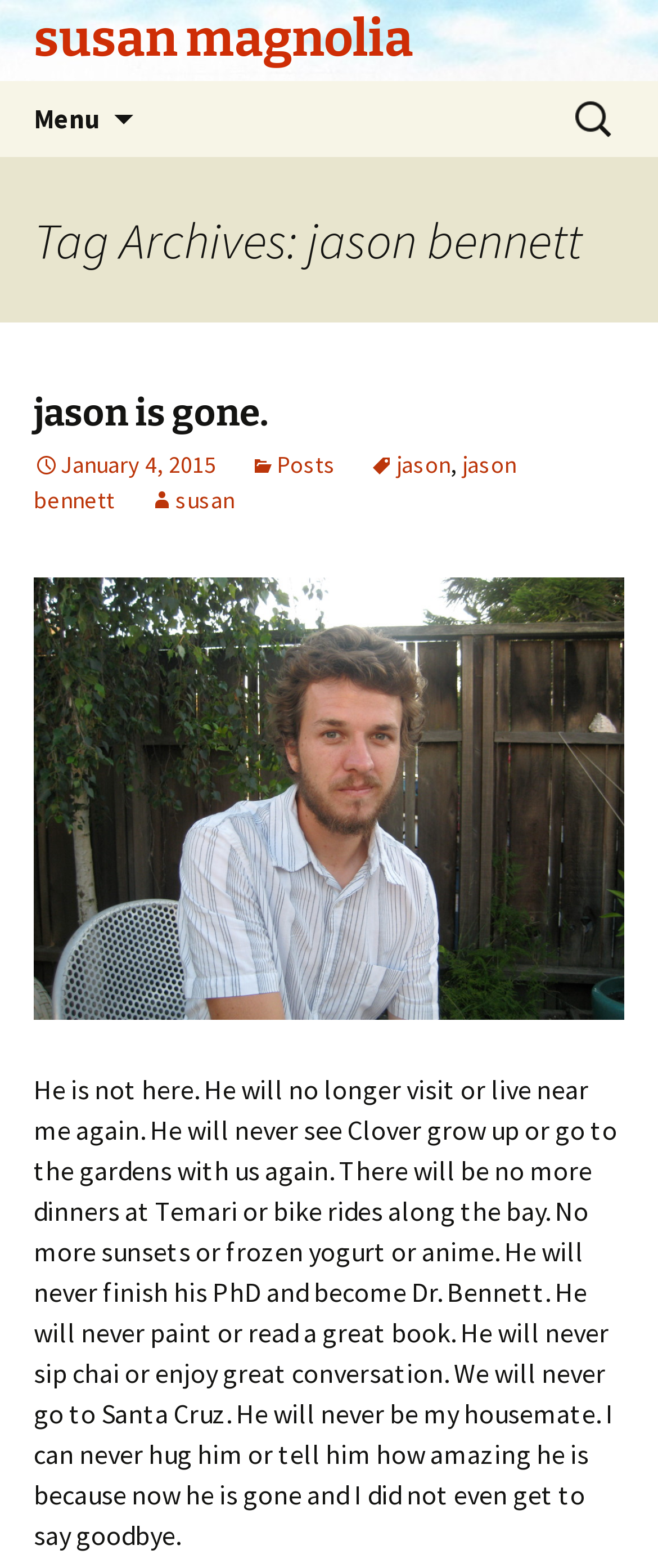Find the bounding box coordinates of the element to click in order to complete this instruction: "Read the post 'jason is gone.'". The bounding box coordinates must be four float numbers between 0 and 1, denoted as [left, top, right, bottom].

[0.051, 0.249, 0.408, 0.278]